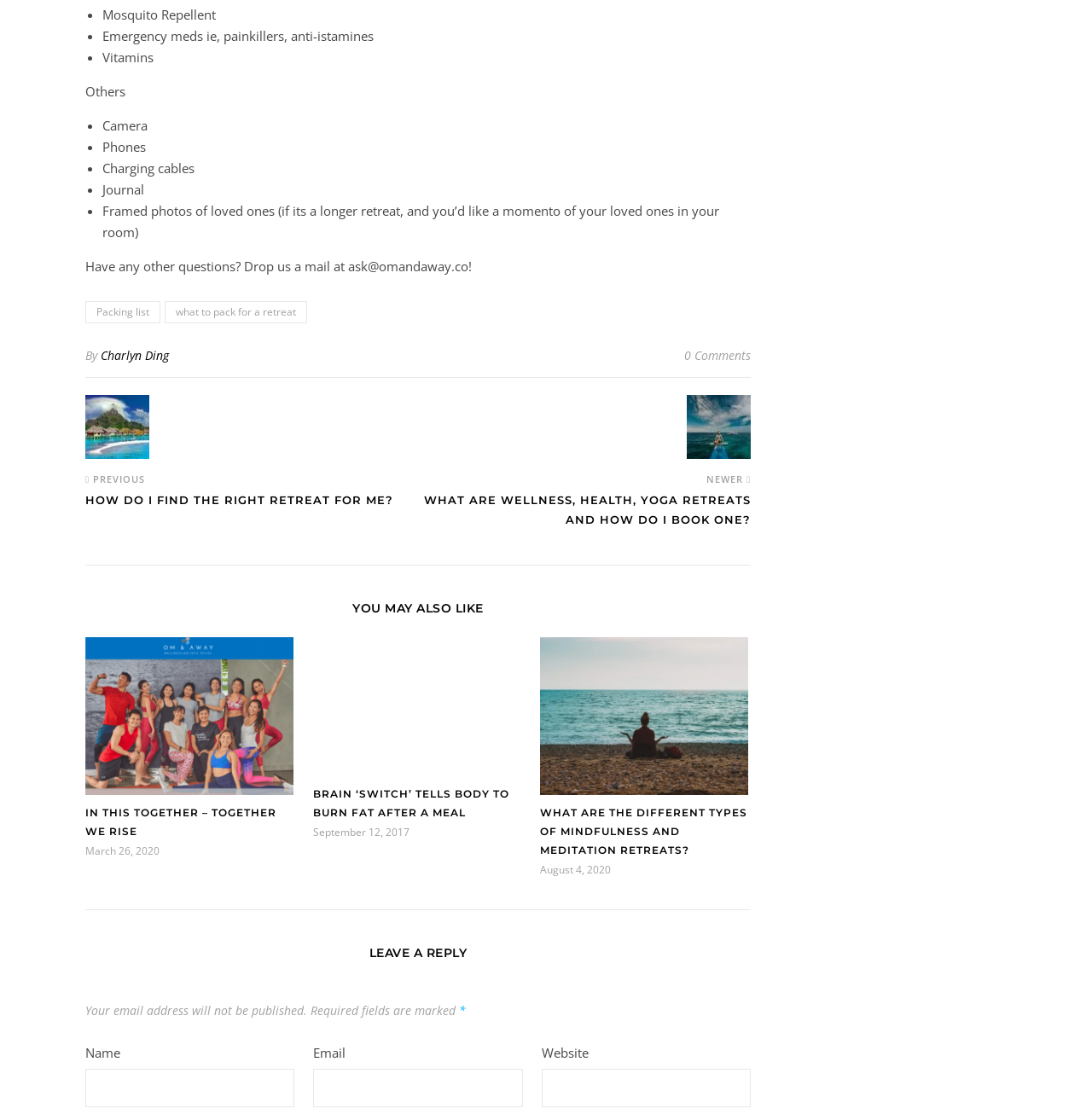Specify the bounding box coordinates of the area that needs to be clicked to achieve the following instruction: "Click on 'IN THIS TOGETHER – TOGETHER WE RISE'".

[0.078, 0.72, 0.253, 0.748]